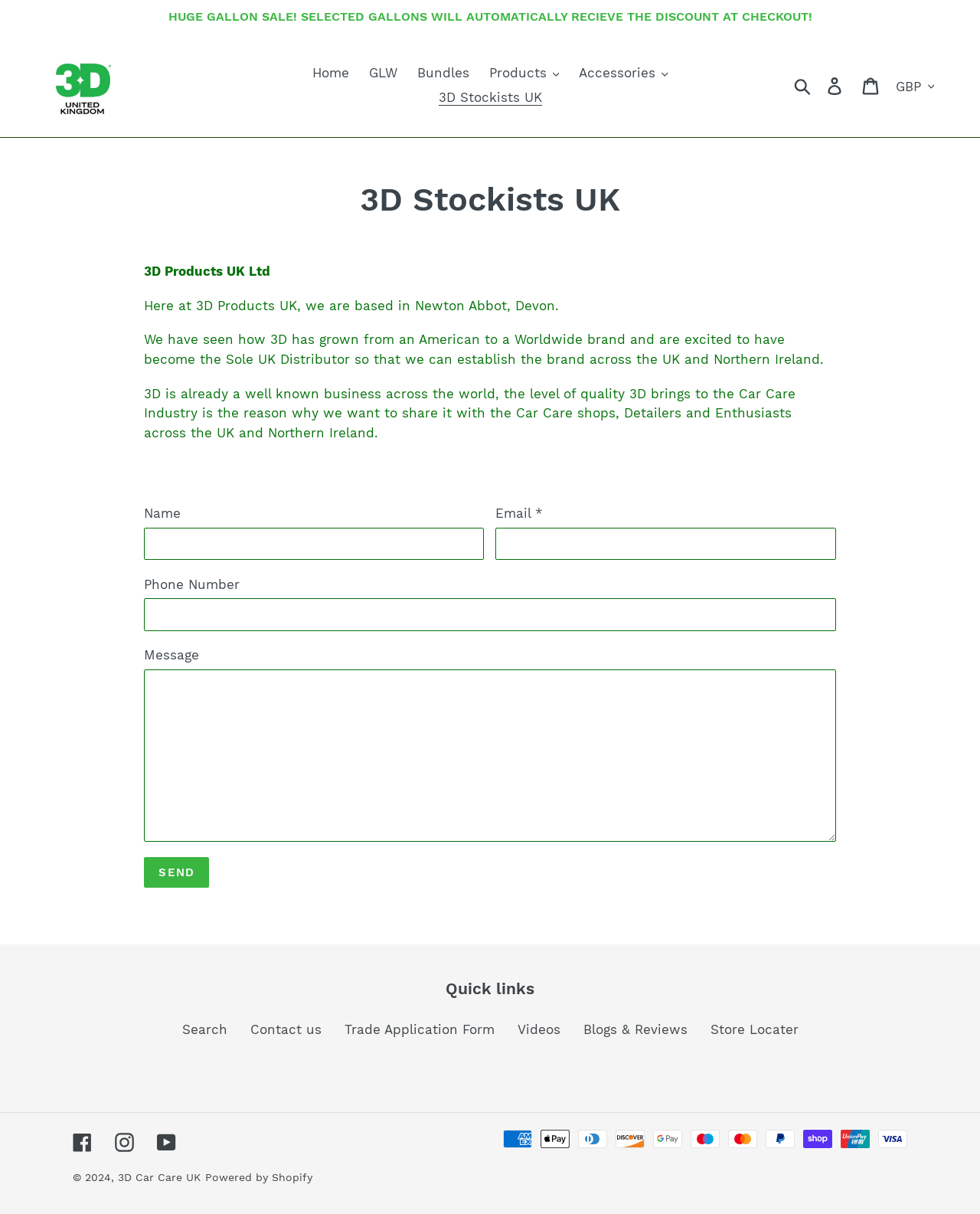Could you determine the bounding box coordinates of the clickable element to complete the instruction: "Send a message"? Provide the coordinates as four float numbers between 0 and 1, i.e., [left, top, right, bottom].

[0.147, 0.706, 0.213, 0.731]